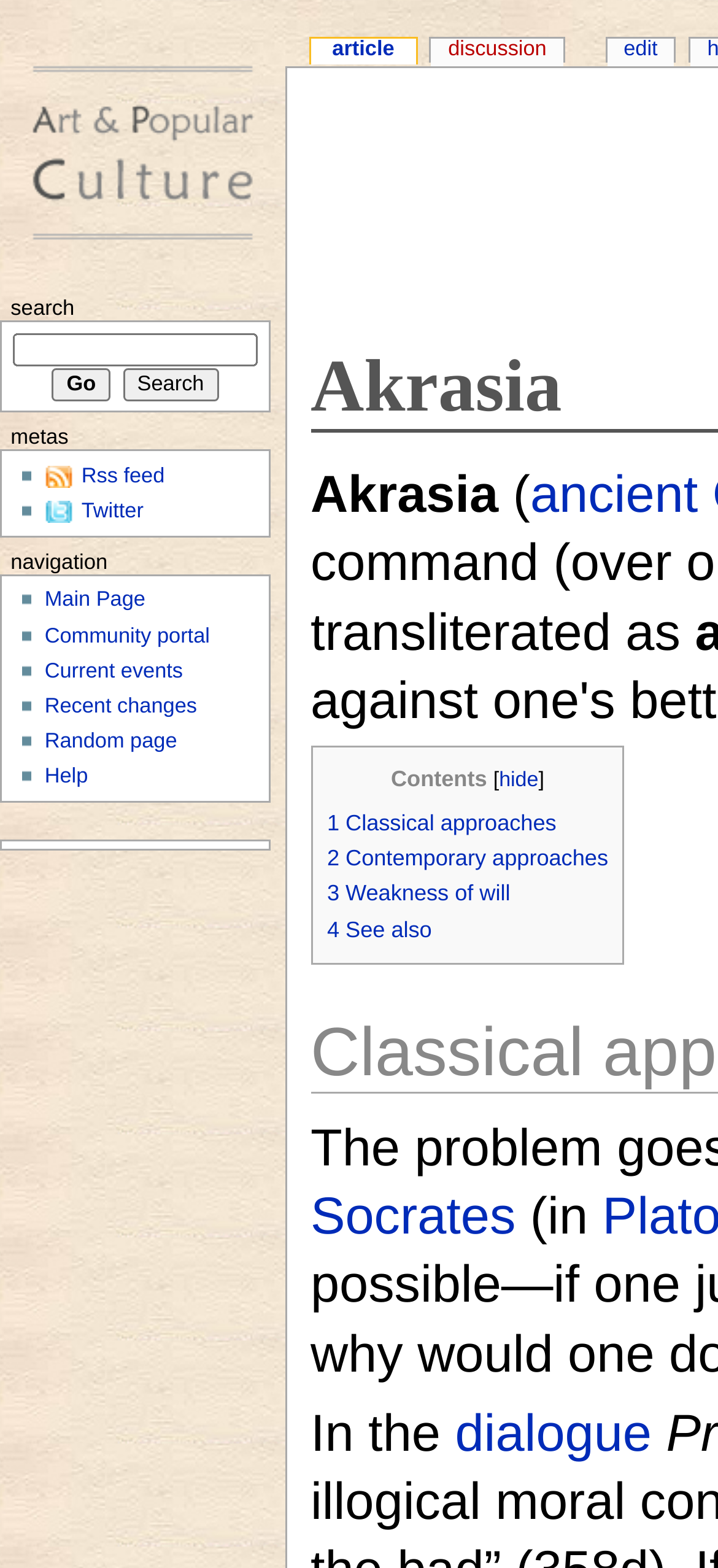Identify the bounding box coordinates of the section that should be clicked to achieve the task described: "Read about Socrates".

[0.432, 0.757, 0.718, 0.794]